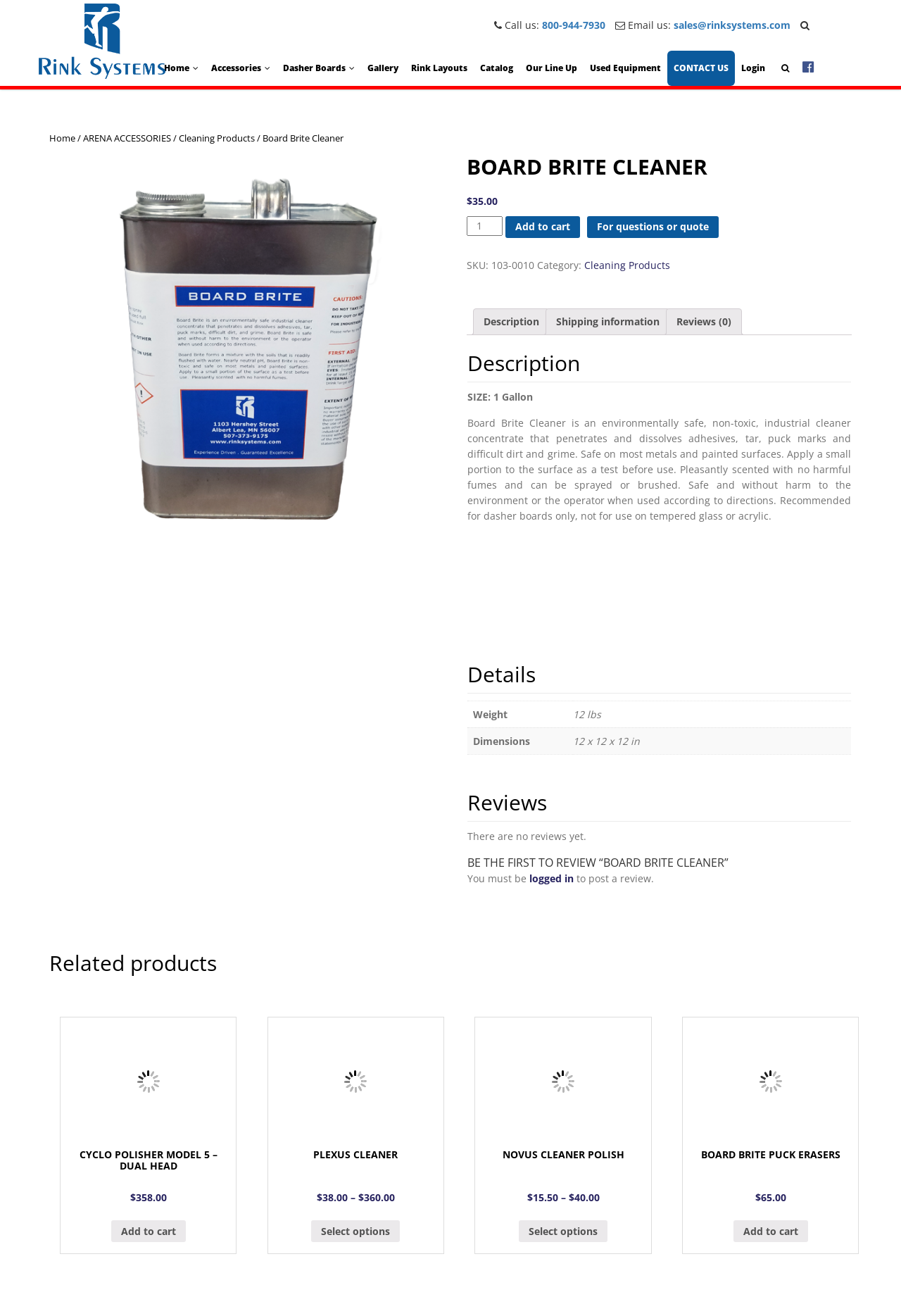Determine the bounding box coordinates of the area to click in order to meet this instruction: "Select the 'Shipping information' tab".

[0.617, 0.235, 0.732, 0.254]